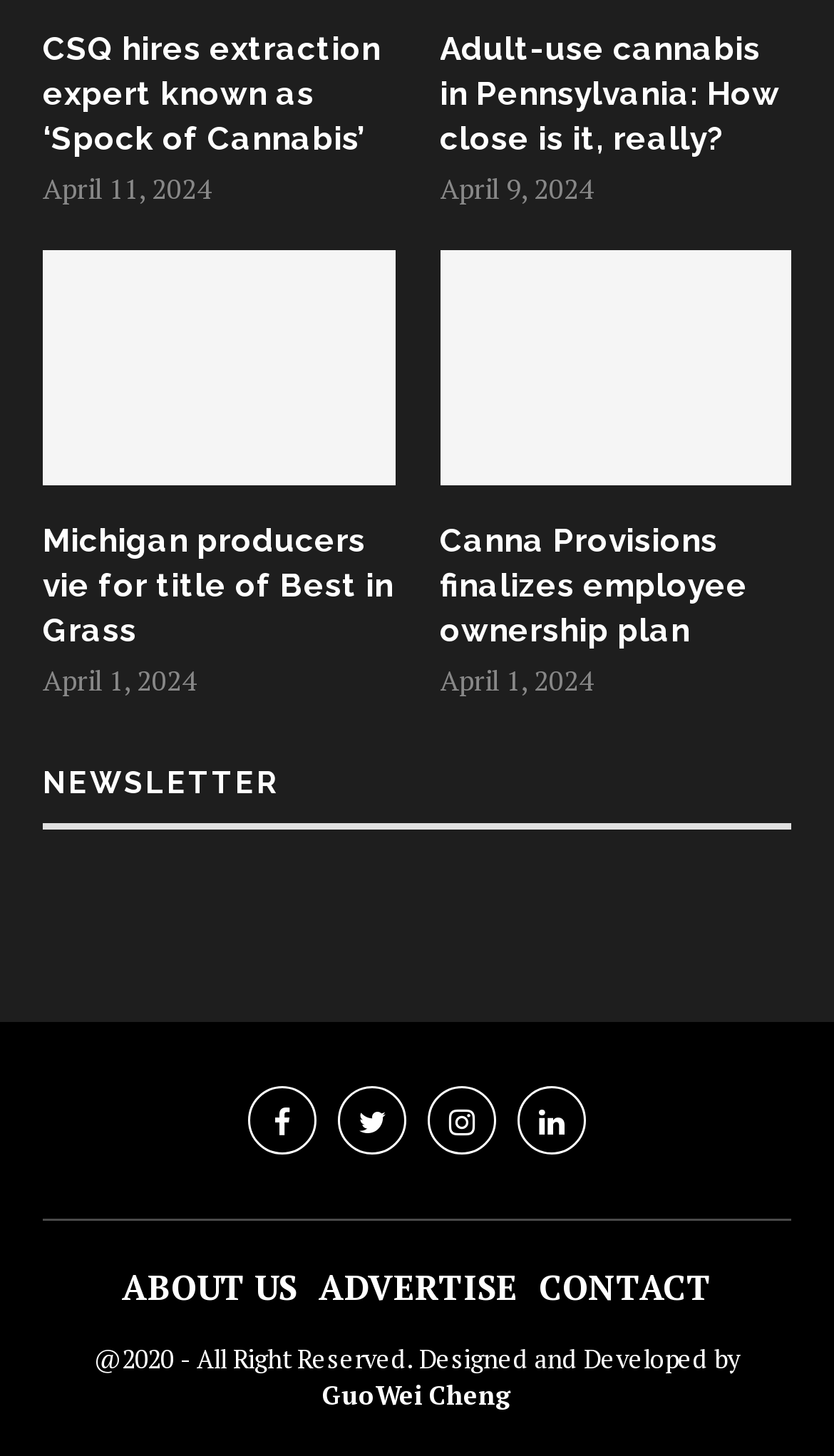Using the format (top-left x, top-left y, bottom-right x, bottom-right y), and given the element description, identify the bounding box coordinates within the screenshot: About Us

[0.146, 0.868, 0.356, 0.9]